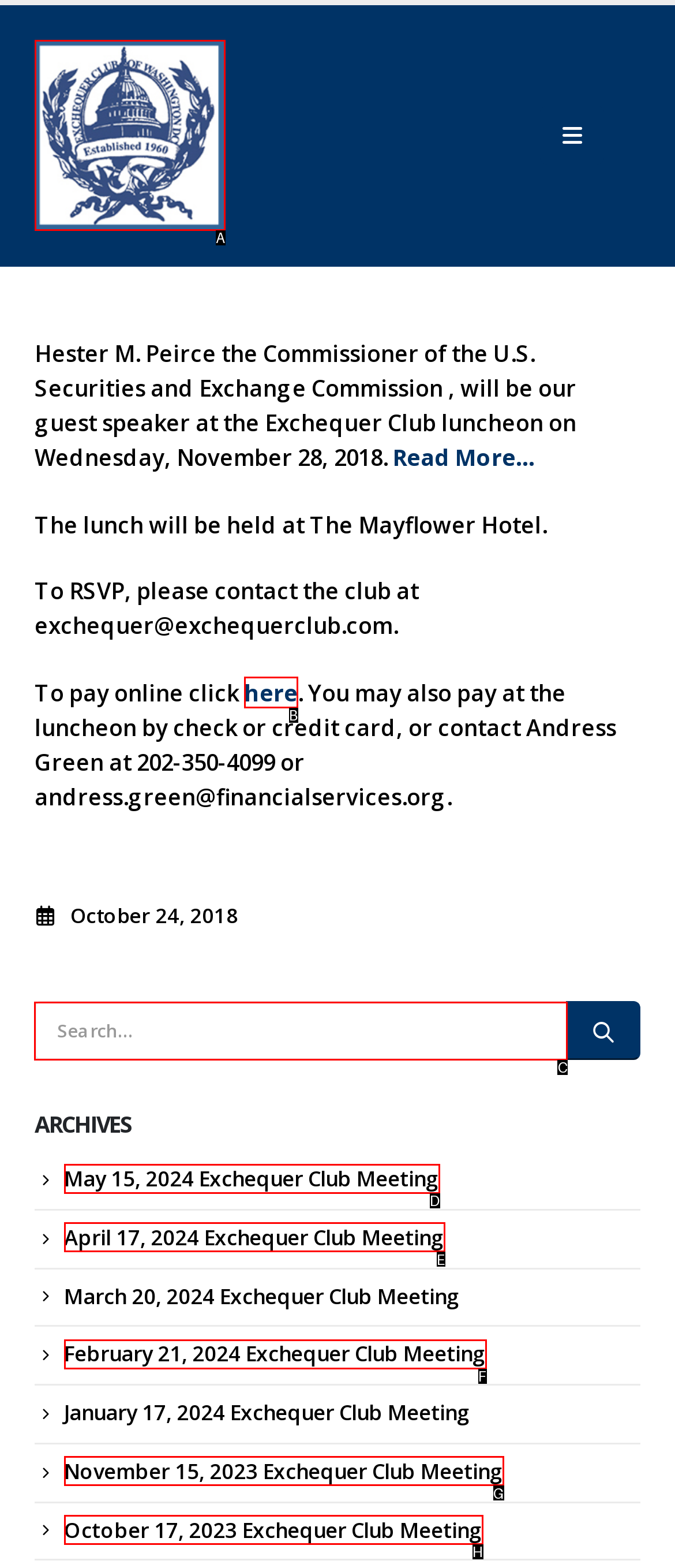Pick the option that should be clicked to perform the following task: Search for Exchequer Club events
Answer with the letter of the selected option from the available choices.

C